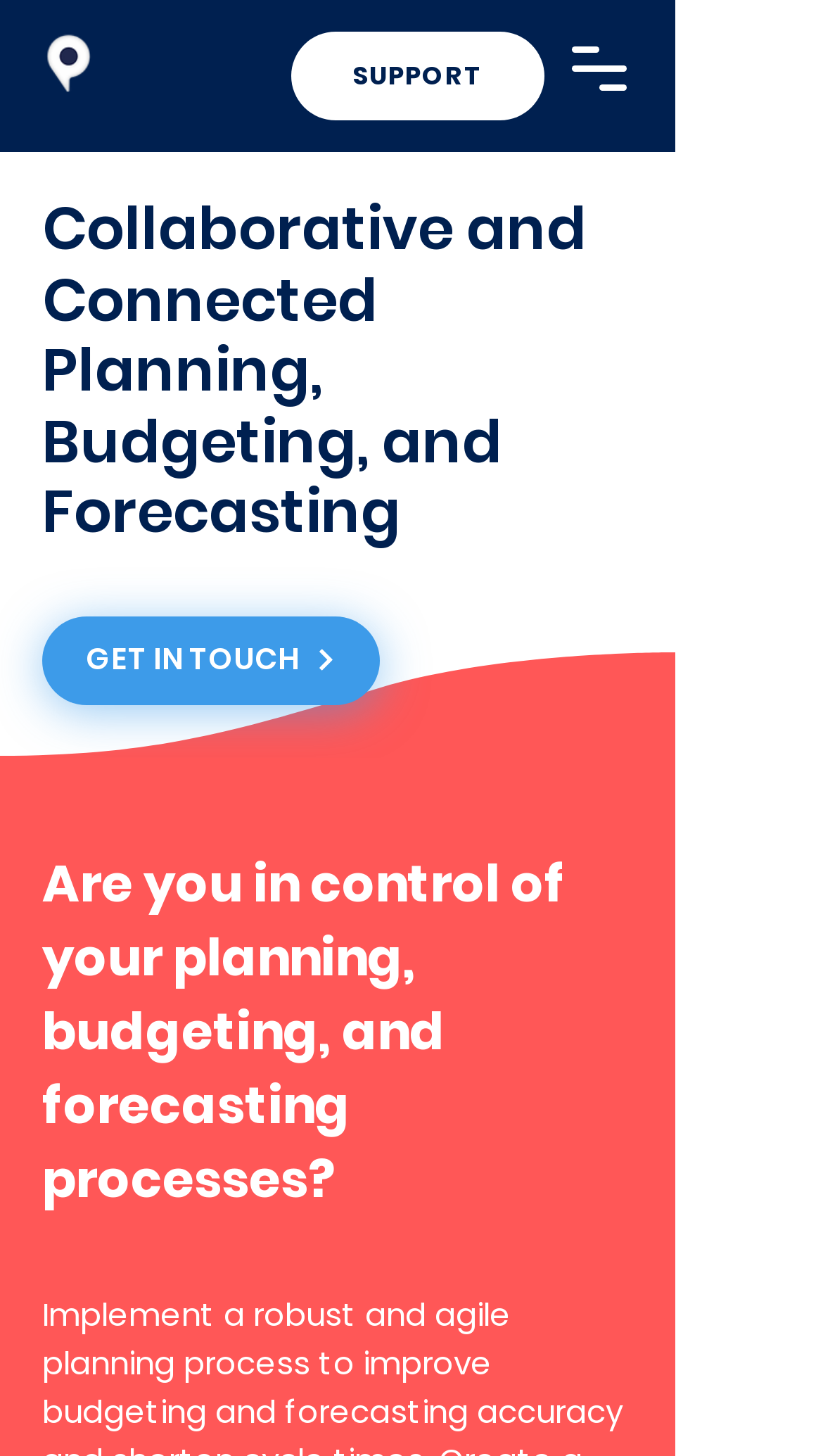What type of software is Bizview?
Please answer the question with as much detail as possible using the screenshot.

I determined the type of software by looking at the root element of the webpage, which describes Bizview as a 'Planning, Budgeting, and Forecasting Software for ERP/Accounting Software'.